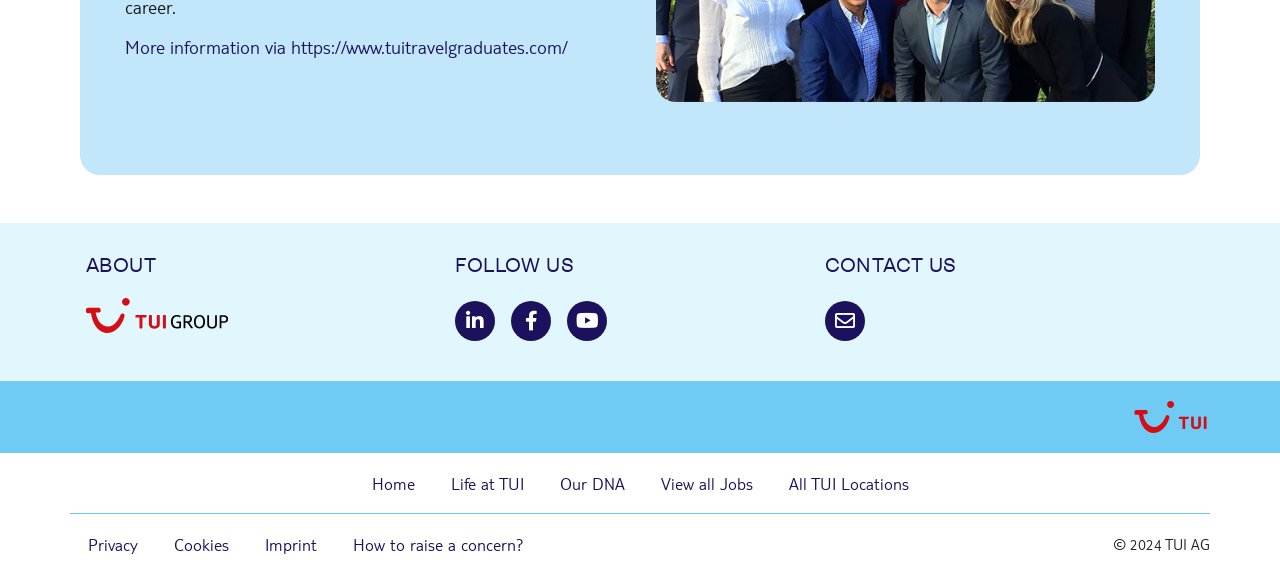Please determine the bounding box of the UI element that matches this description: Facebook. The coordinates should be given as (top-left x, top-left y, bottom-right x, bottom-right y), with all values between 0 and 1.

[0.399, 0.523, 0.431, 0.593]